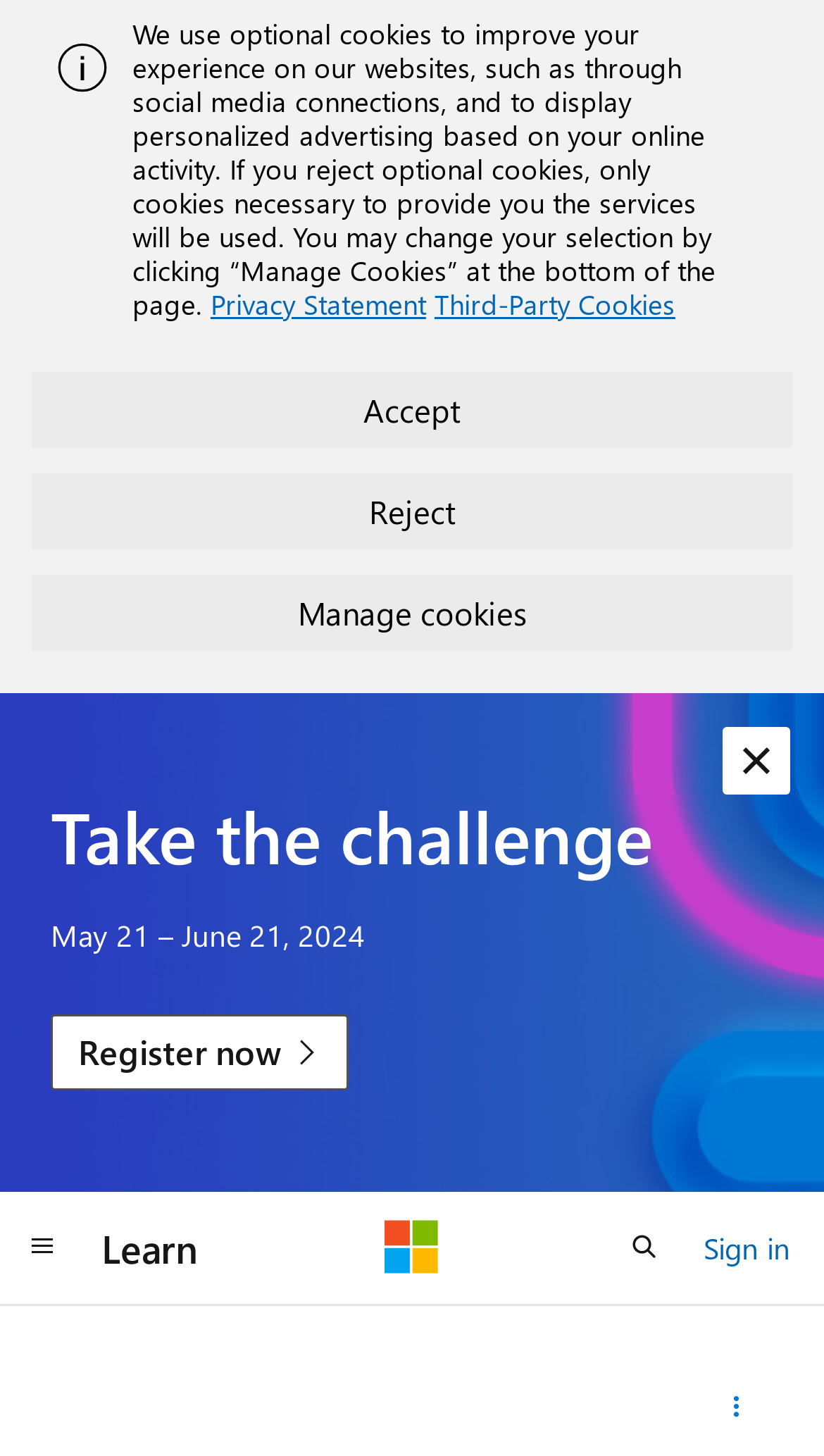What is the function of the 'Global navigation' button?
Using the details from the image, give an elaborate explanation to answer the question.

The 'Global navigation' button is located at the bottom of the webpage, and it is likely that clicking this button will provide access to a global navigation menu or a site map.